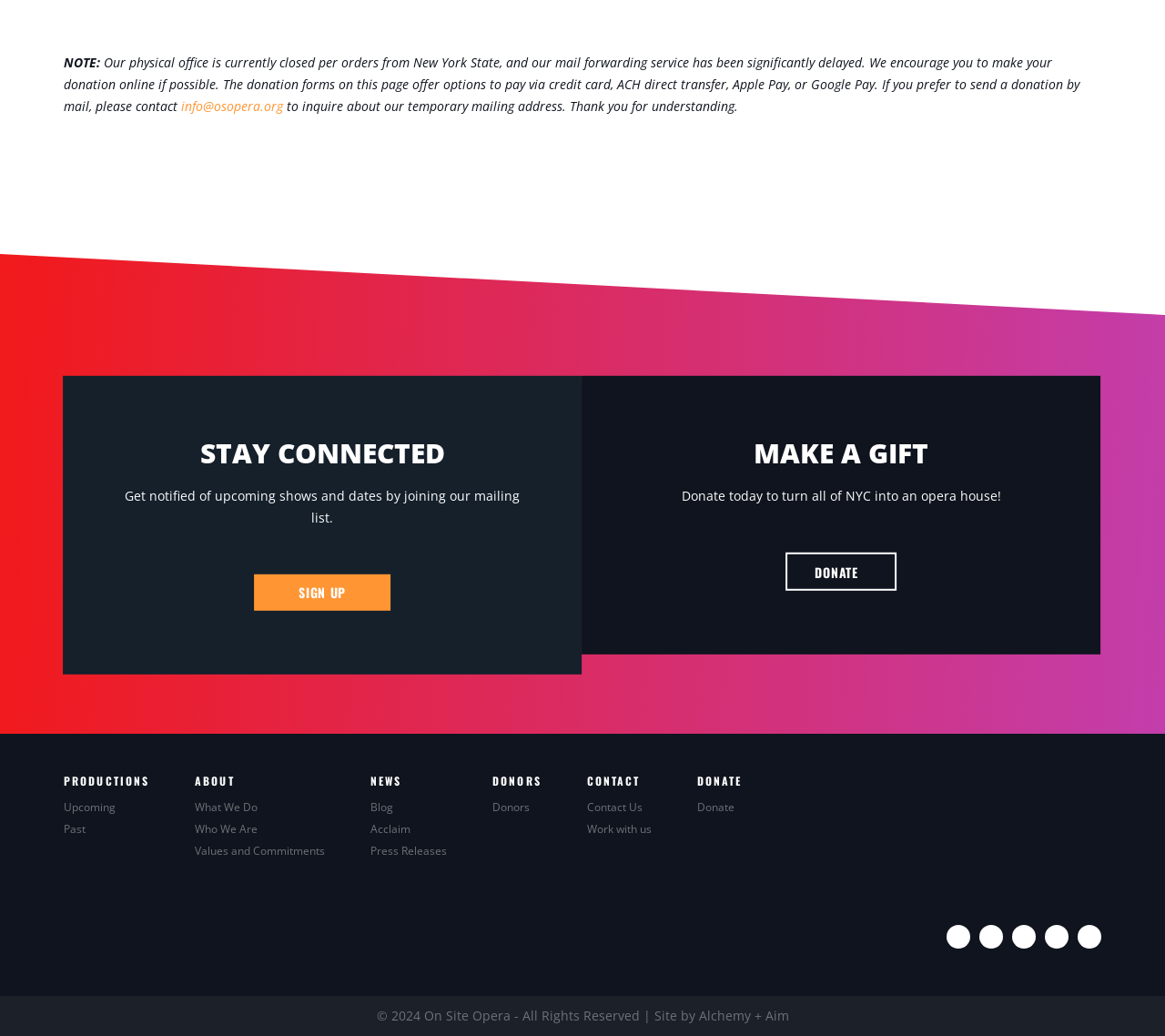Please find the bounding box coordinates of the section that needs to be clicked to achieve this instruction: "Go to 2024 regatta details".

None